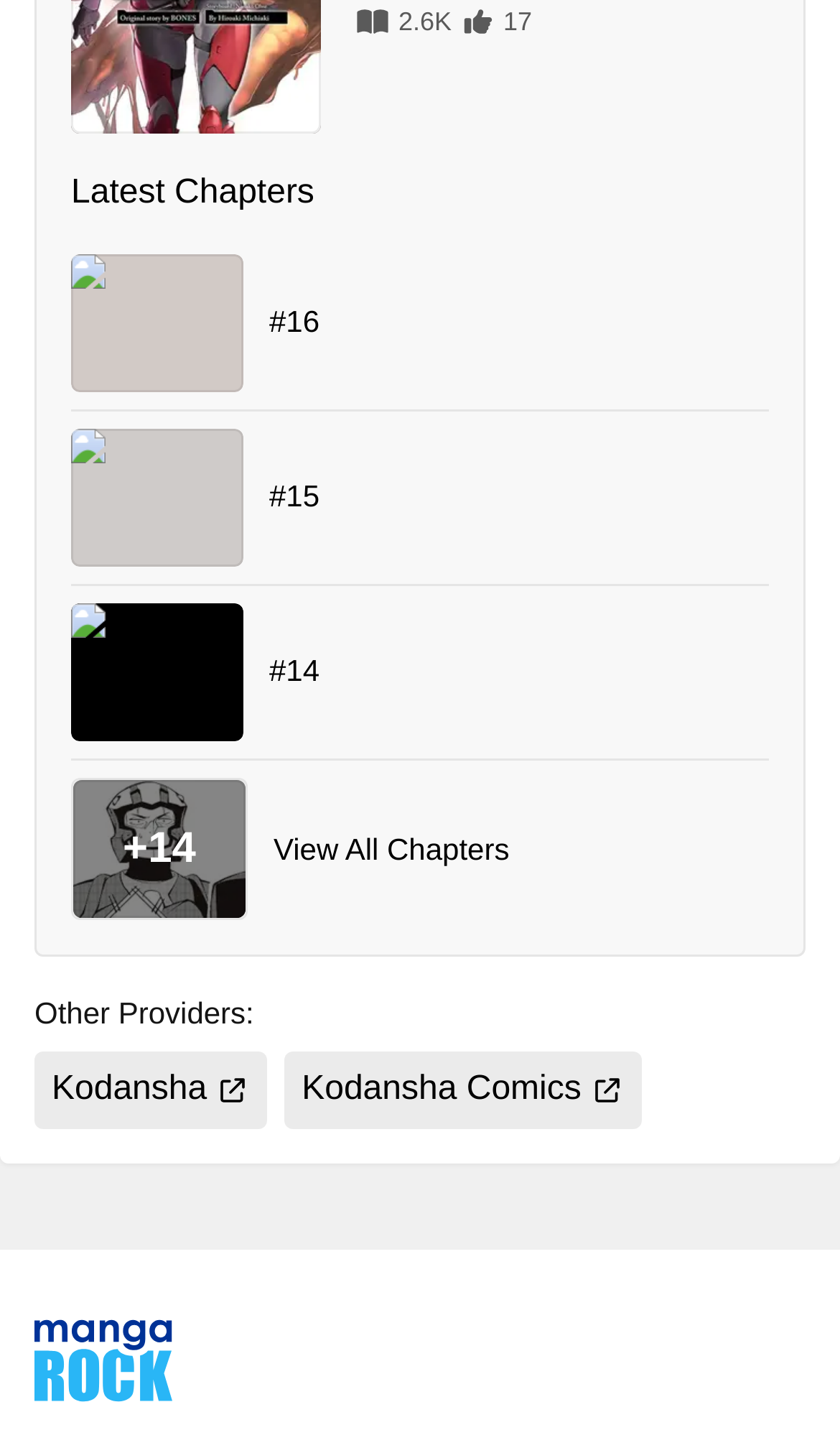Determine the bounding box for the UI element as described: "Kodansha Comics". The coordinates should be represented as four float numbers between 0 and 1, formatted as [left, top, right, bottom].

[0.339, 0.735, 0.764, 0.79]